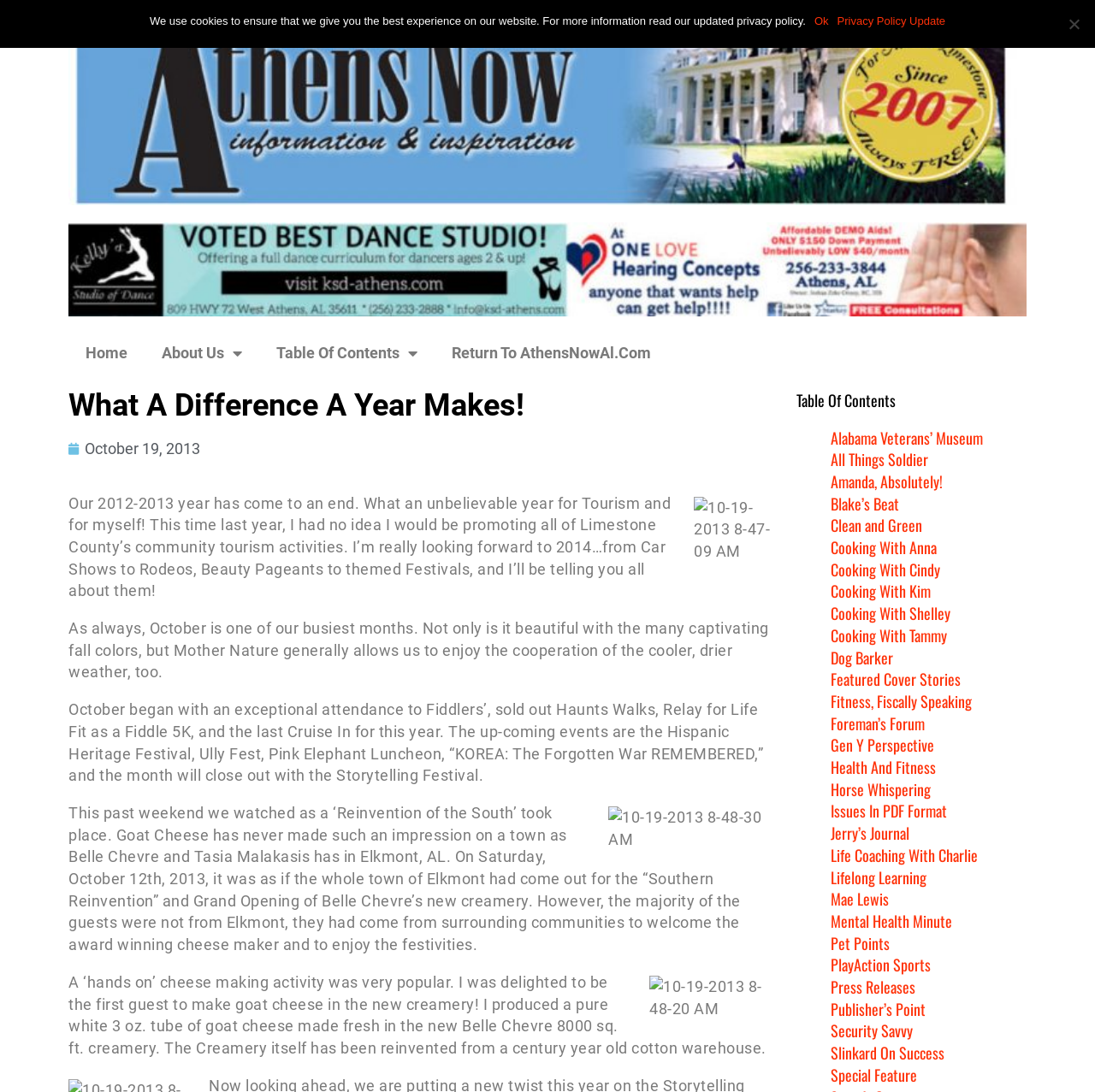Given the following UI element description: "Issues In PDF Format", find the bounding box coordinates in the webpage screenshot.

[0.759, 0.733, 0.865, 0.753]